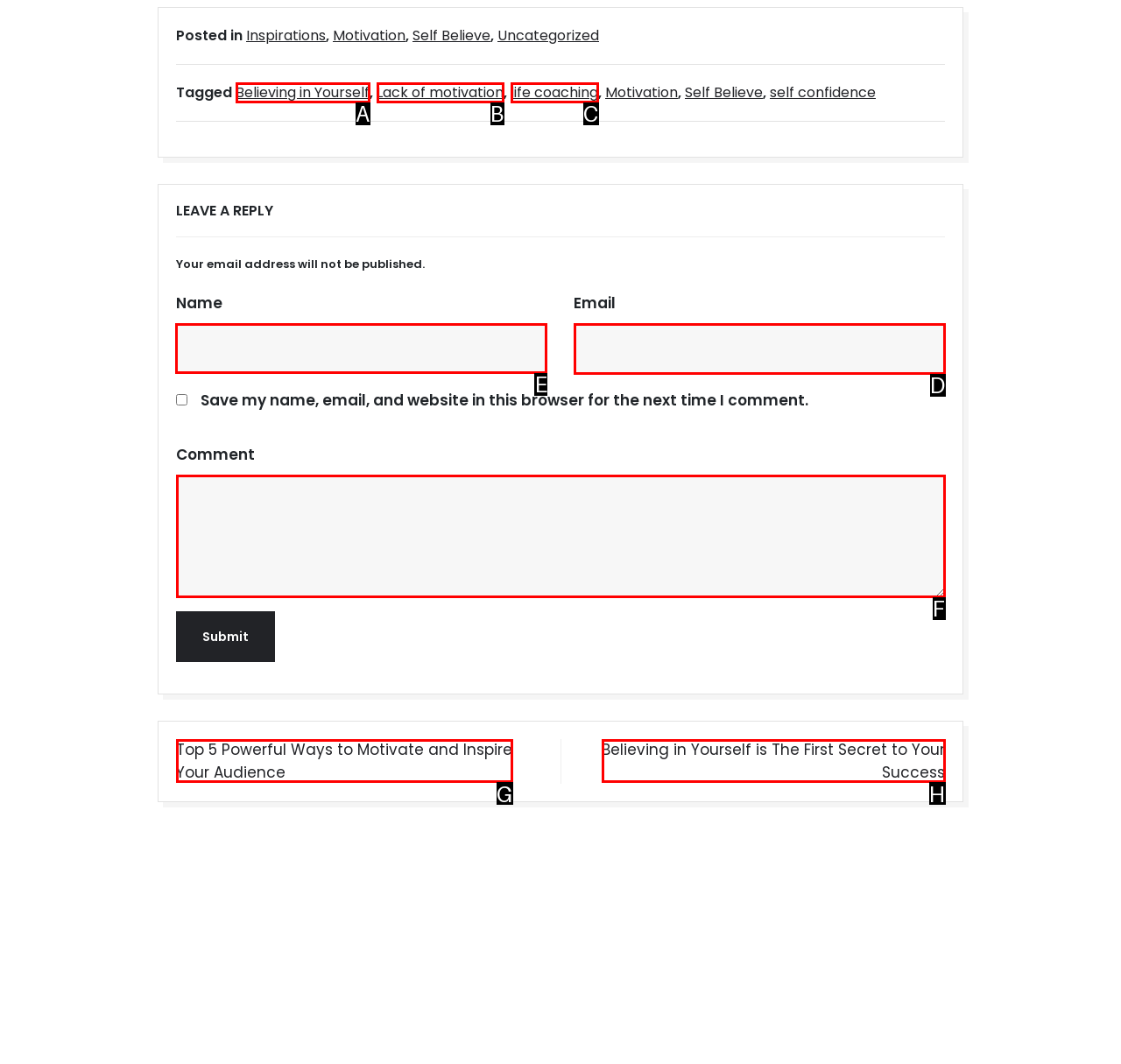Given the task: Read more on PHILSTAR.COM, tell me which HTML element to click on.
Answer with the letter of the correct option from the given choices.

None